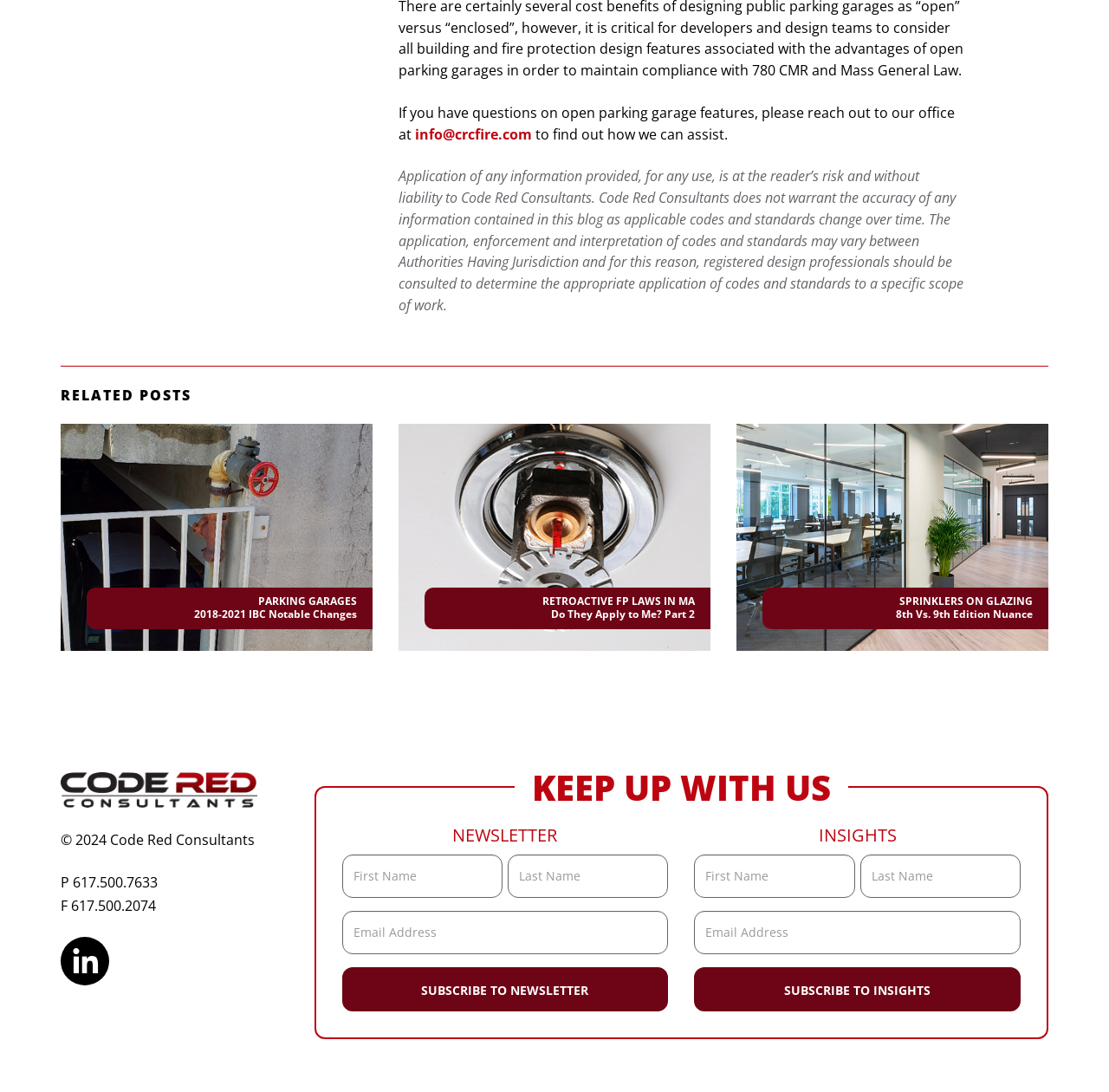Find the bounding box coordinates of the area to click in order to follow the instruction: "Subscribe to the newsletter".

[0.308, 0.886, 0.603, 0.926]